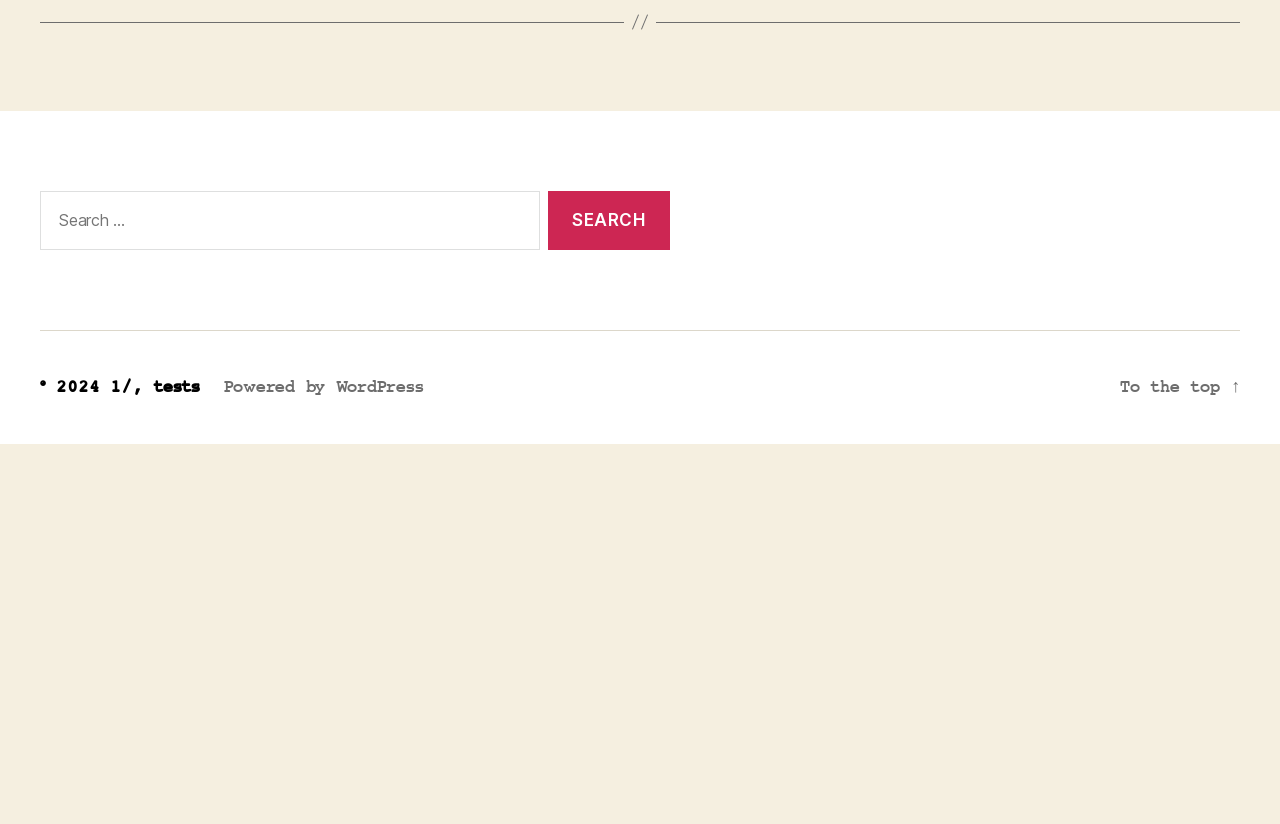Answer this question using a single word or a brief phrase:
What is the name of the platform powering the website?

WordPress